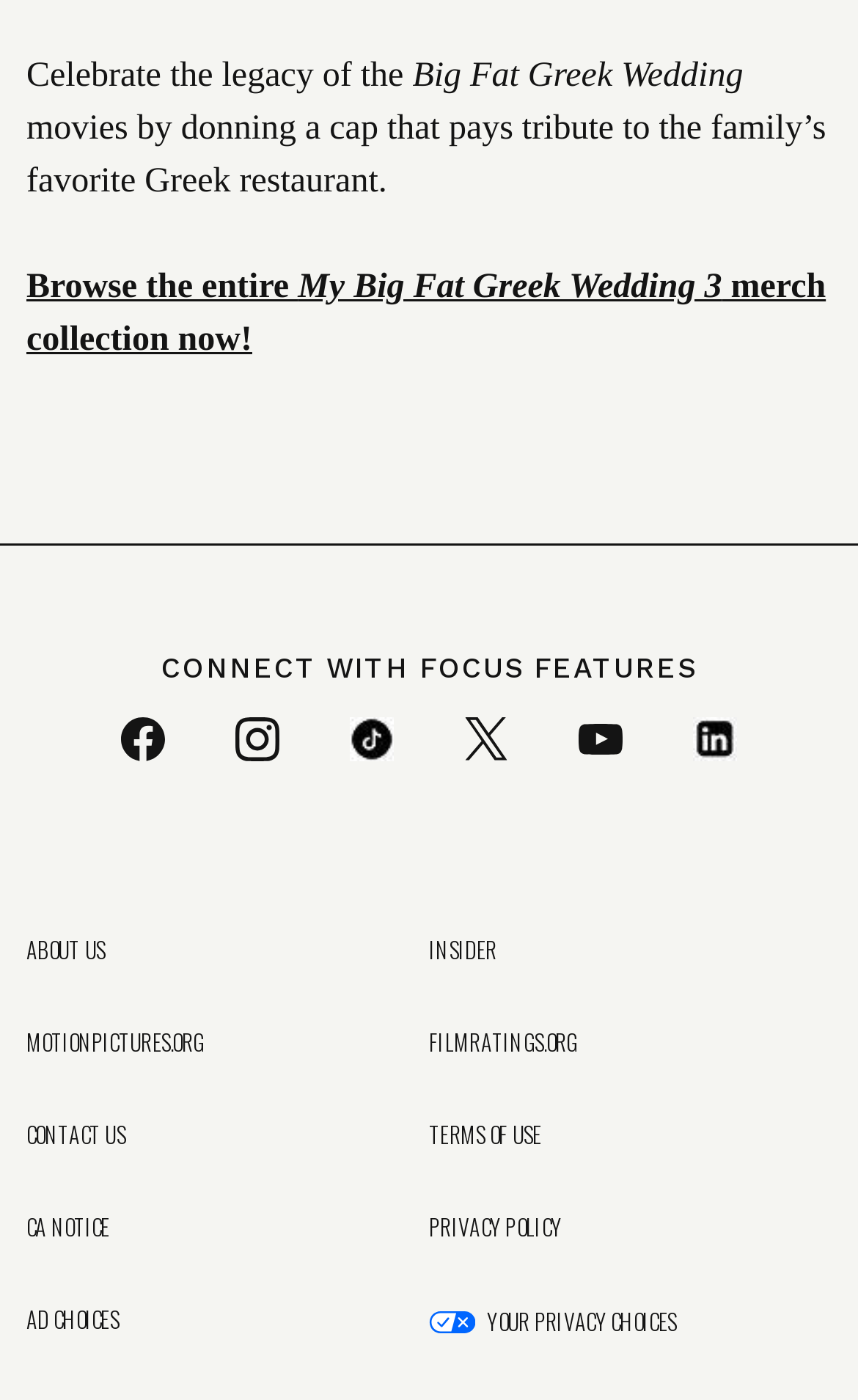Ascertain the bounding box coordinates for the UI element detailed here: "FILMRATINGS.ORG". The coordinates should be provided as [left, top, right, bottom] with each value being a float between 0 and 1.

[0.5, 0.738, 0.969, 0.753]